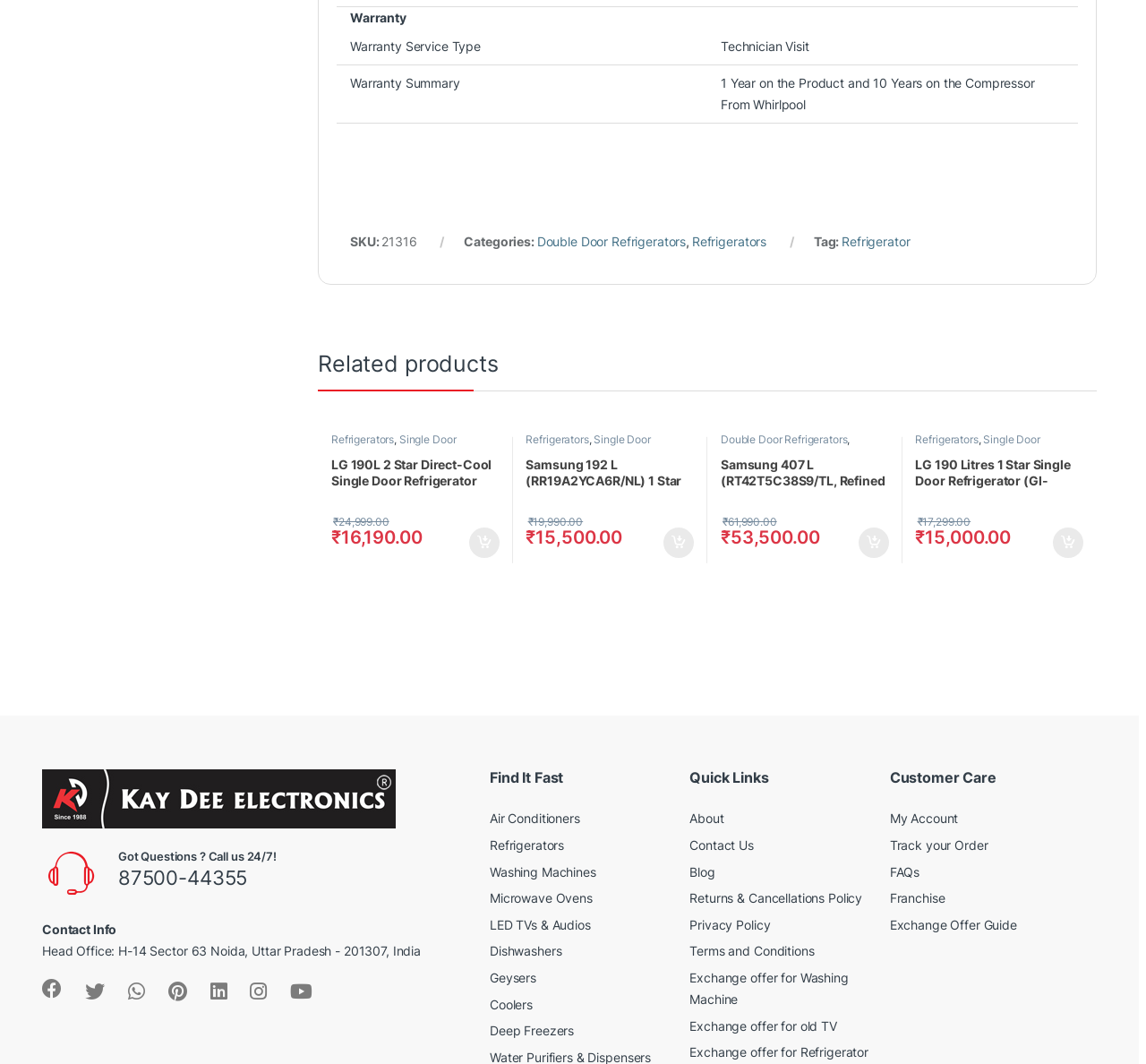Please specify the bounding box coordinates of the clickable region necessary for completing the following instruction: "Find products under 'Refrigerators' category". The coordinates must consist of four float numbers between 0 and 1, i.e., [left, top, right, bottom].

[0.427, 0.787, 0.492, 0.801]